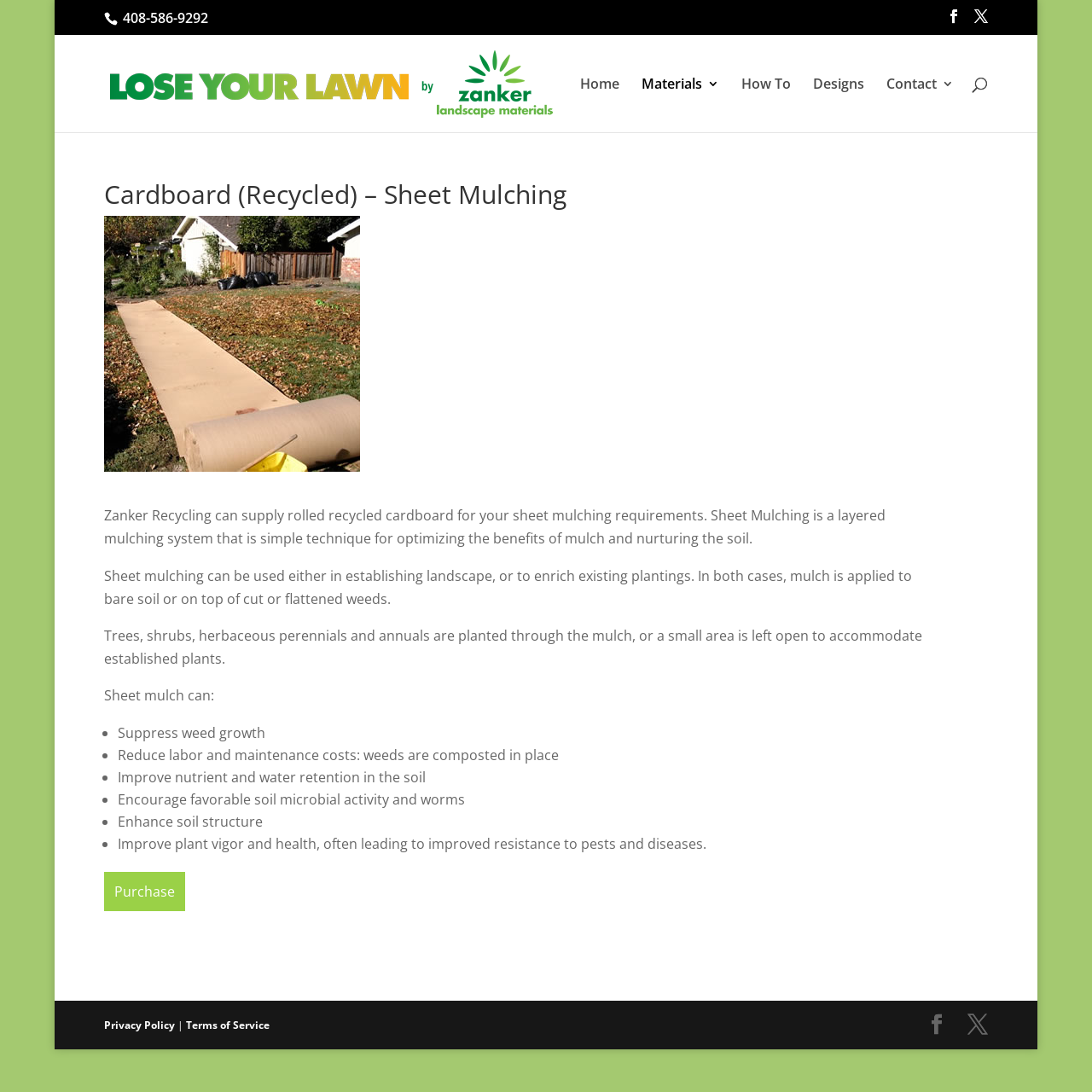Using the webpage screenshot, locate the HTML element that fits the following description and provide its bounding box: "Pricing".

None